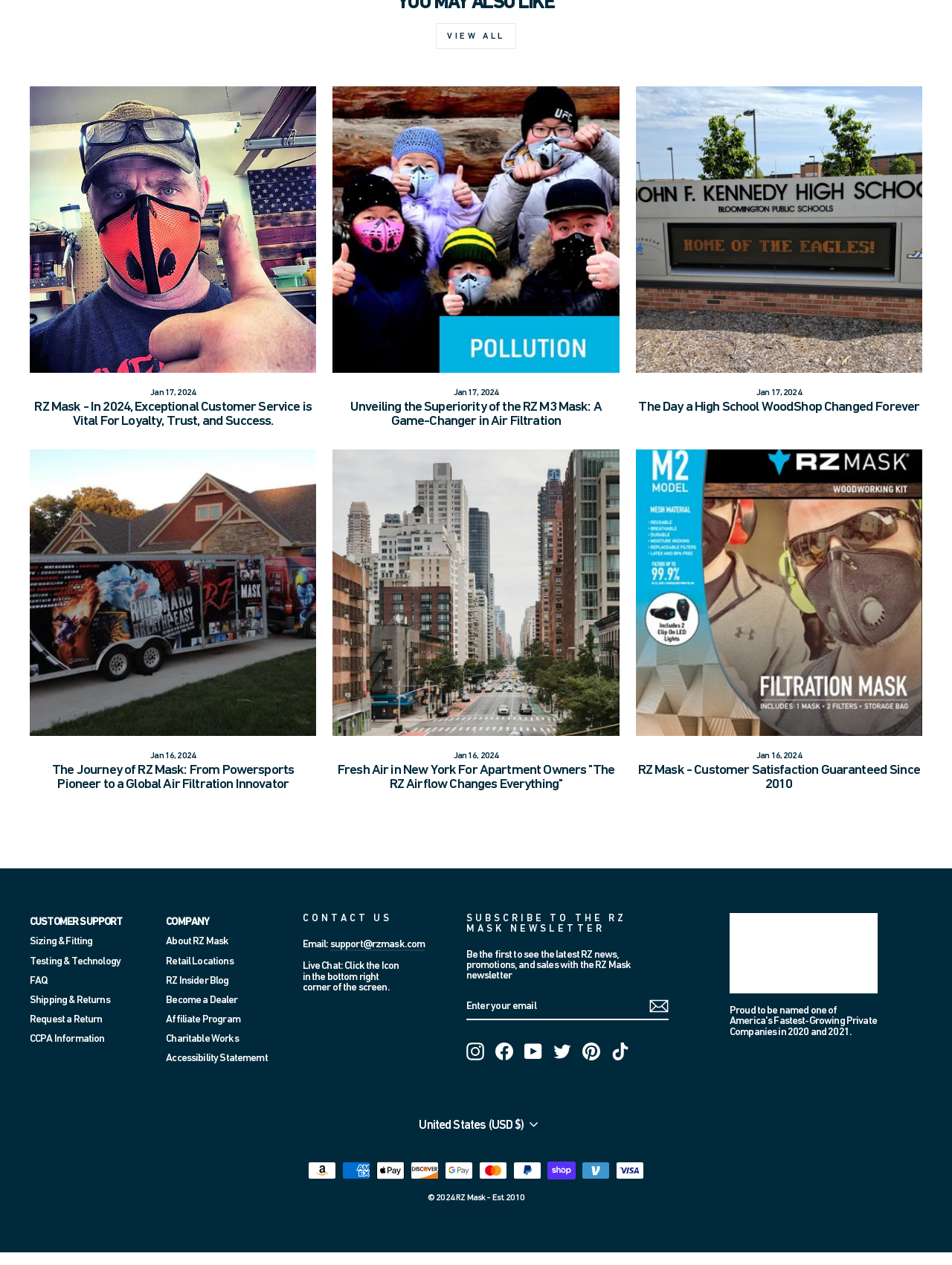Respond with a single word or short phrase to the following question: 
What types of payment methods are accepted?

Multiple payment methods